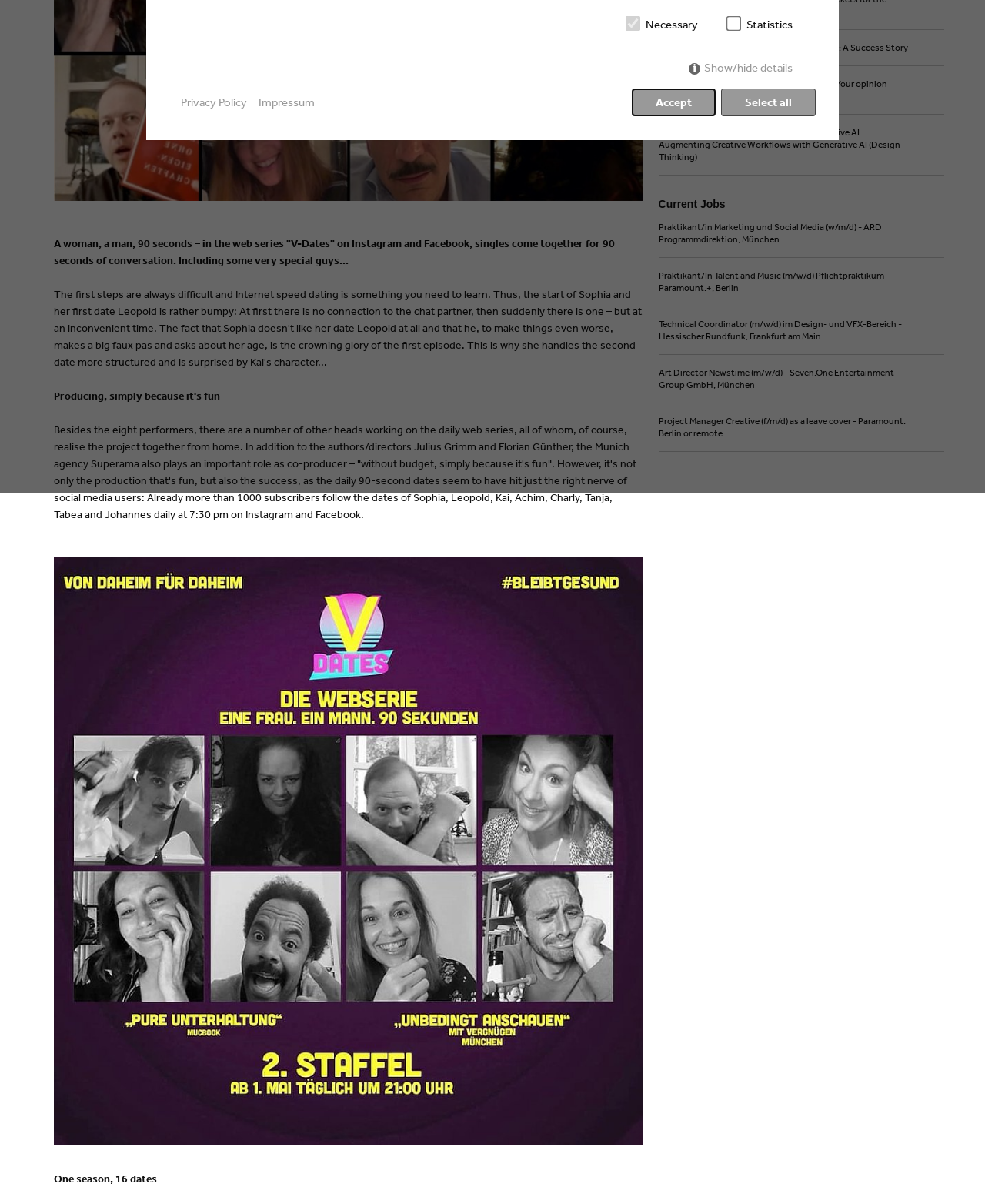Provide the bounding box for the UI element matching this description: "Impressum".

[0.262, 0.078, 0.32, 0.092]